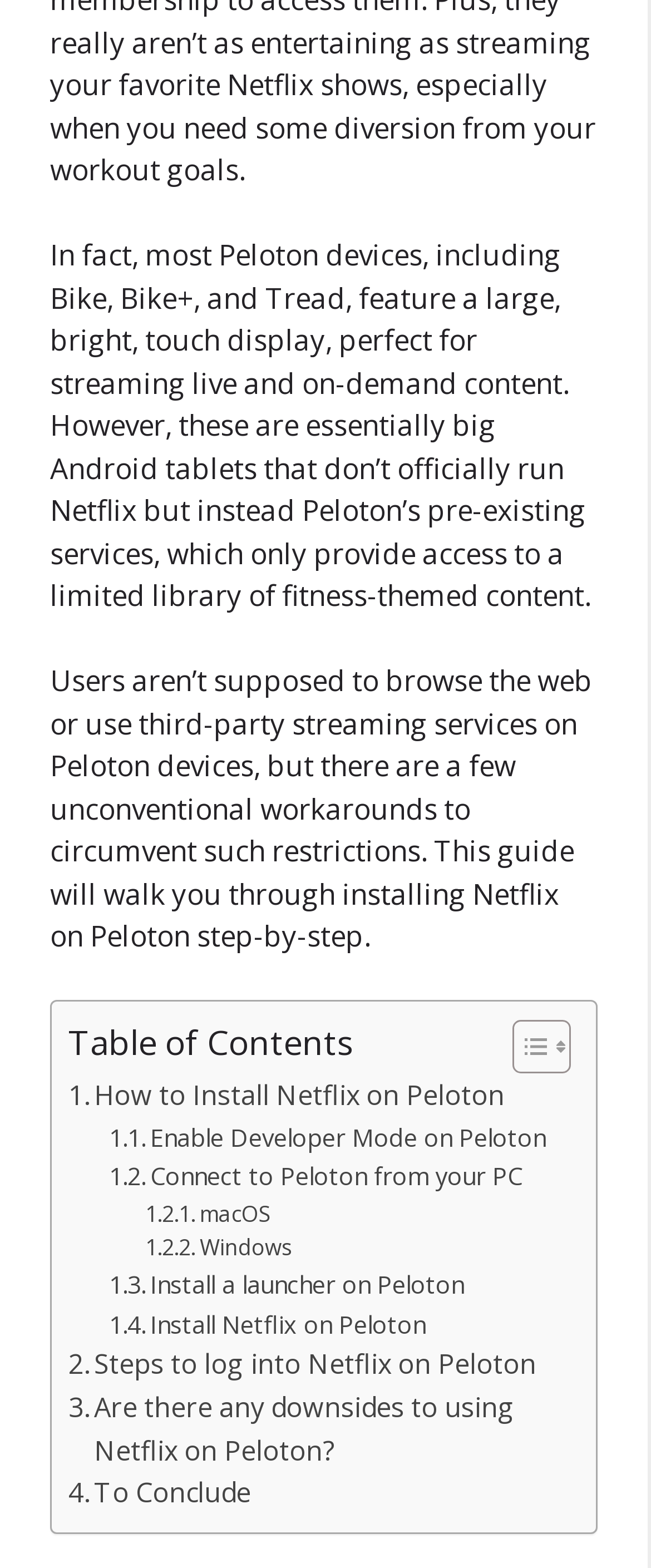Please identify the bounding box coordinates of the element on the webpage that should be clicked to follow this instruction: "Go to How to Install Netflix on Peloton". The bounding box coordinates should be given as four float numbers between 0 and 1, formatted as [left, top, right, bottom].

[0.105, 0.686, 0.775, 0.713]